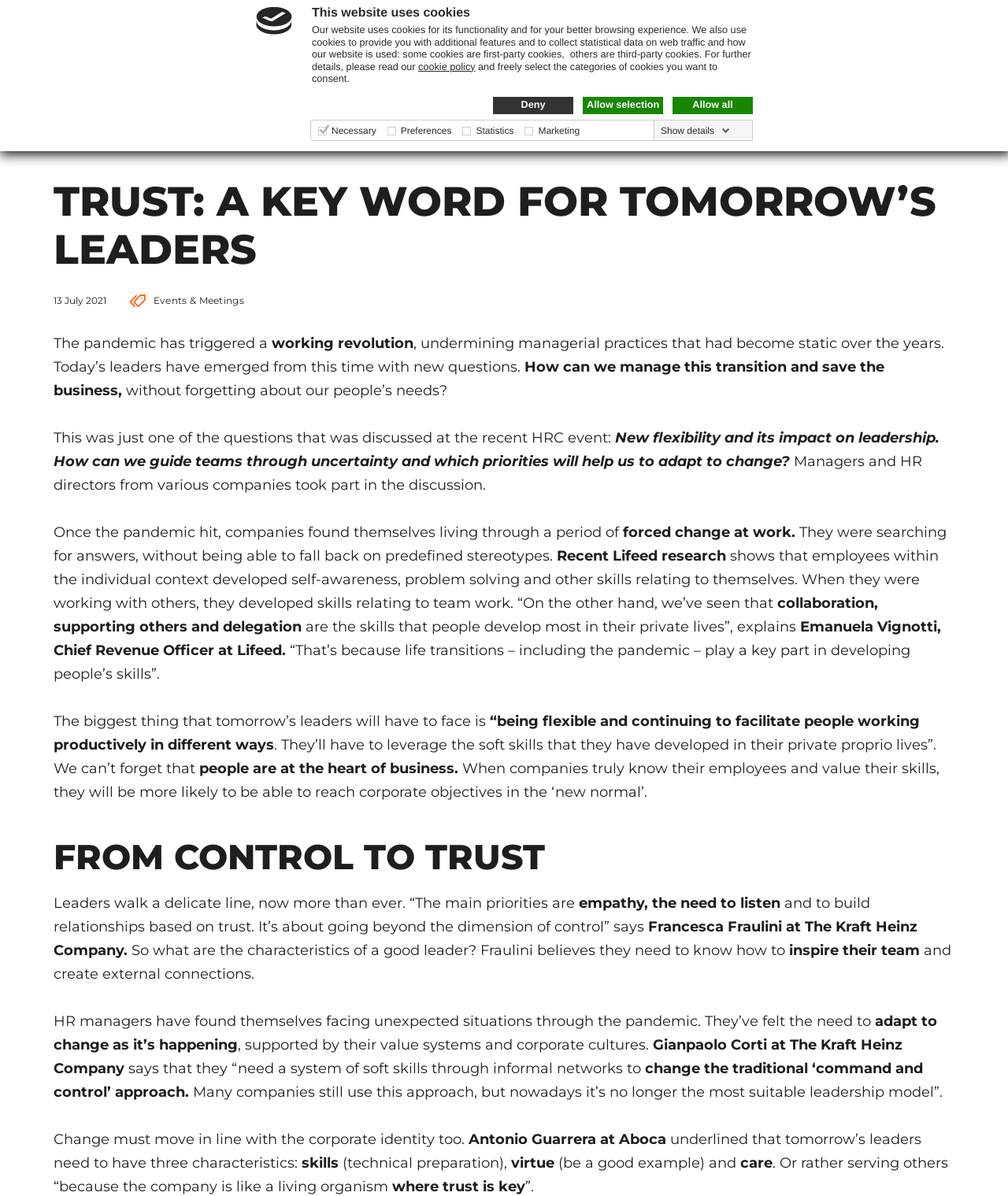How many language options are available?
Can you give a detailed and elaborate answer to the question?

I counted the number of language options available on the webpage, which are 'EN' and 'IT', so there are 2 language options.